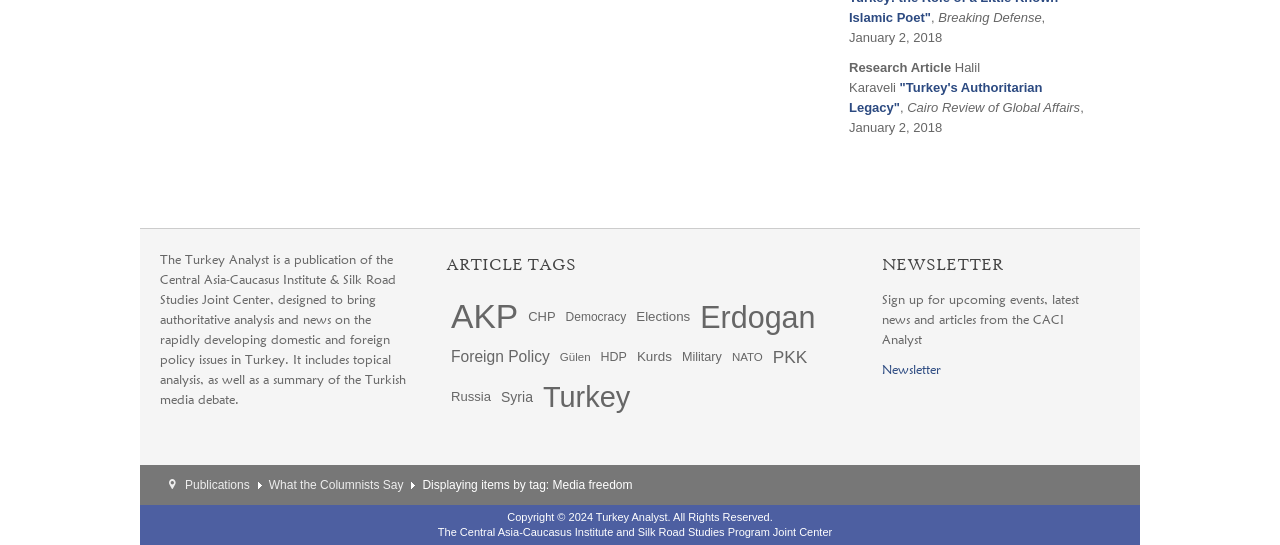Give a one-word or short-phrase answer to the following question: 
What is the publication date of the article?

January 2, 2018